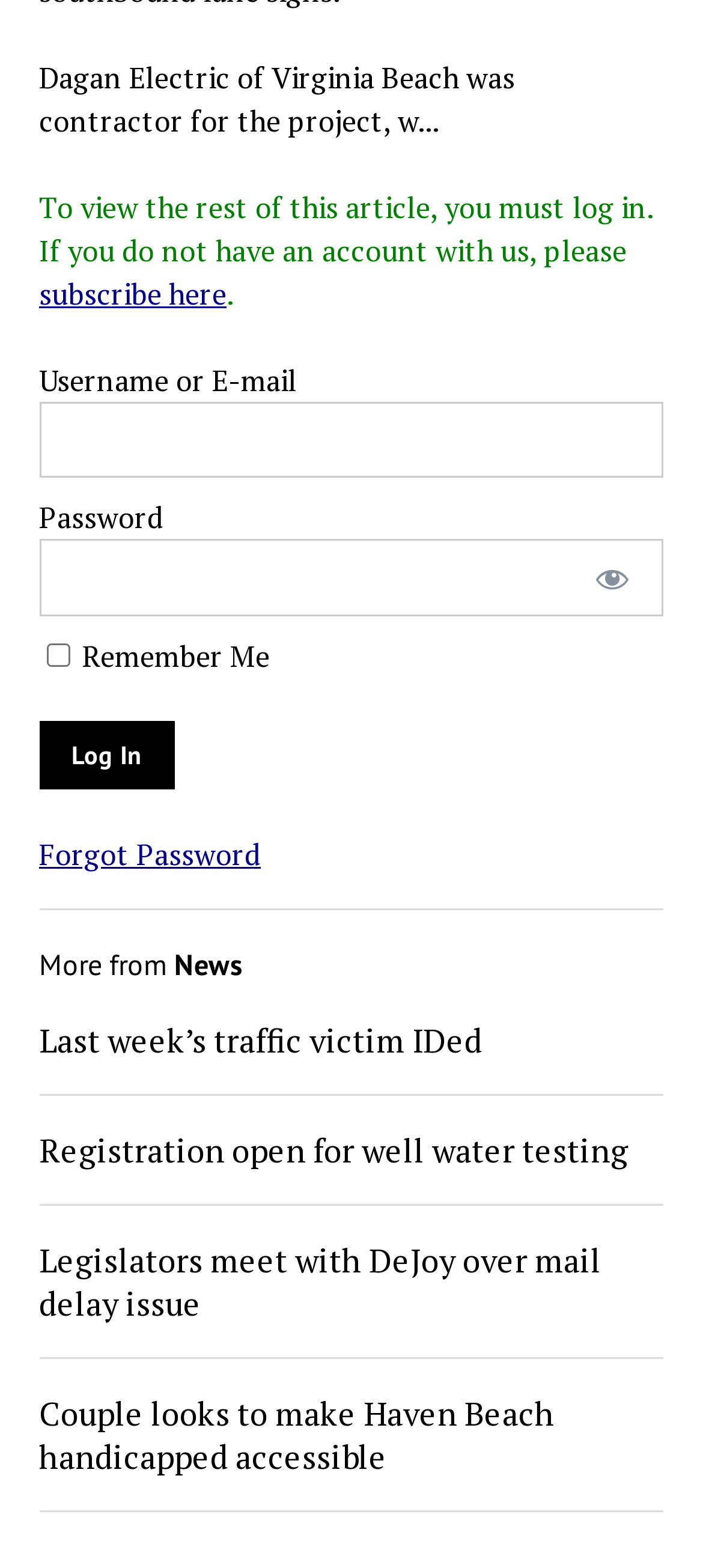Find the bounding box coordinates for the area that should be clicked to accomplish the instruction: "Click subscribe here".

[0.056, 0.174, 0.322, 0.2]